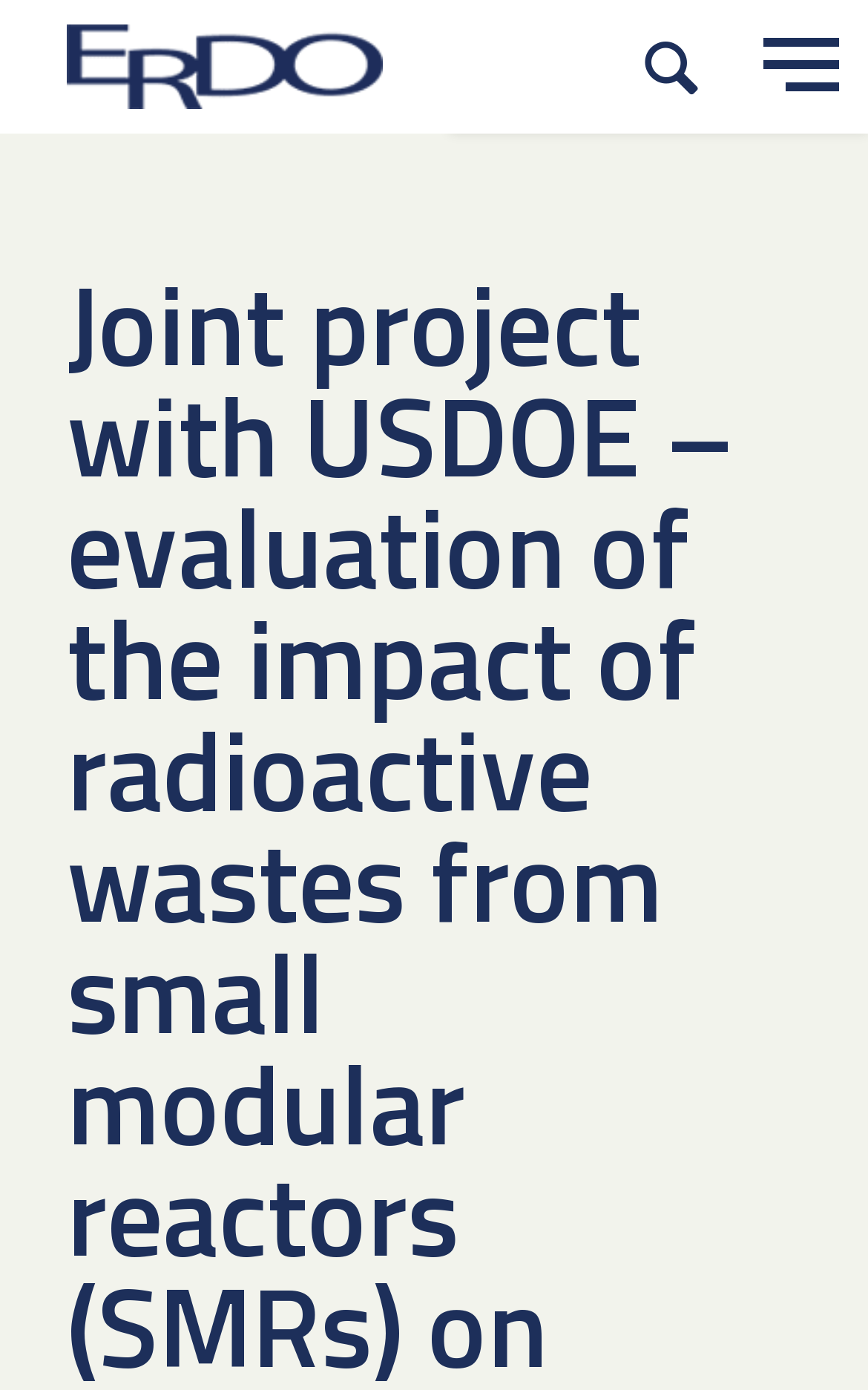Give a one-word or short-phrase answer to the following question: 
What is the name of the association on the banner?

ERDO Association